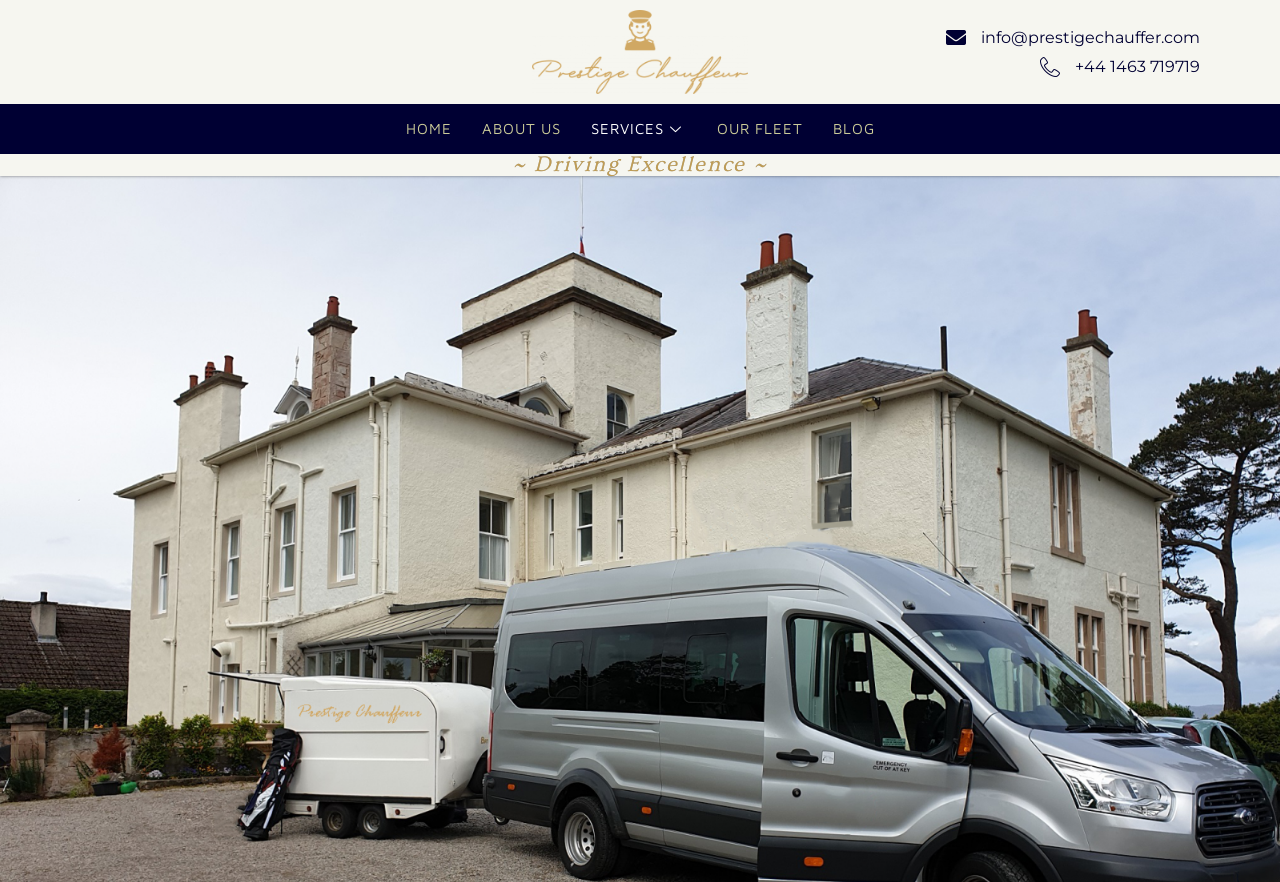Please analyze the image and provide a thorough answer to the question:
What is the phone number of the company?

I found the phone number by looking at the links on the webpage, specifically the one with the OCR text '+44 1463 719719'.